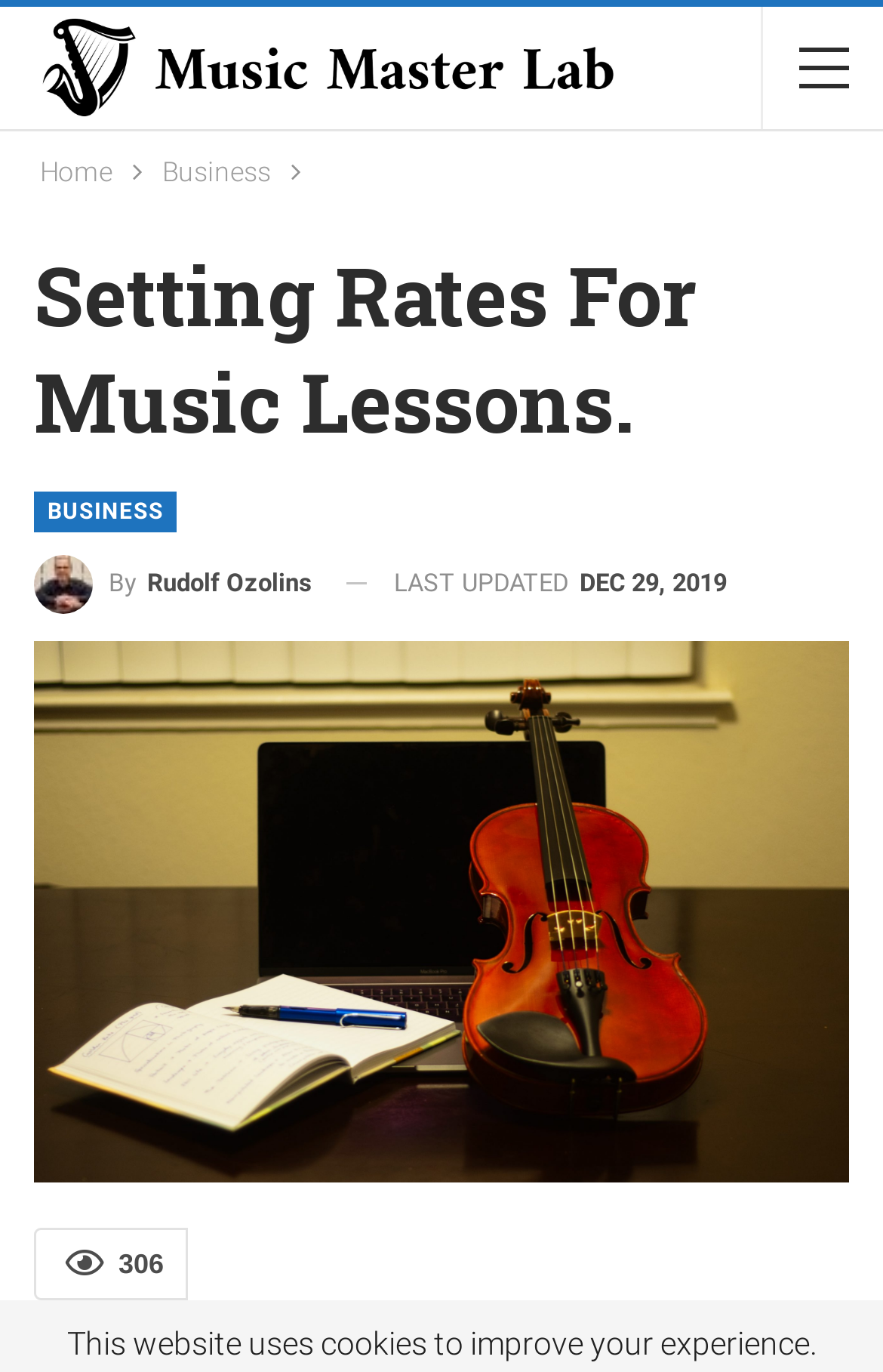Use the details in the image to answer the question thoroughly: 
What is the name of the website?

The name of the website can be determined by looking at the top-left corner of the webpage, where an image with the text 'Music Master Lab' is located.